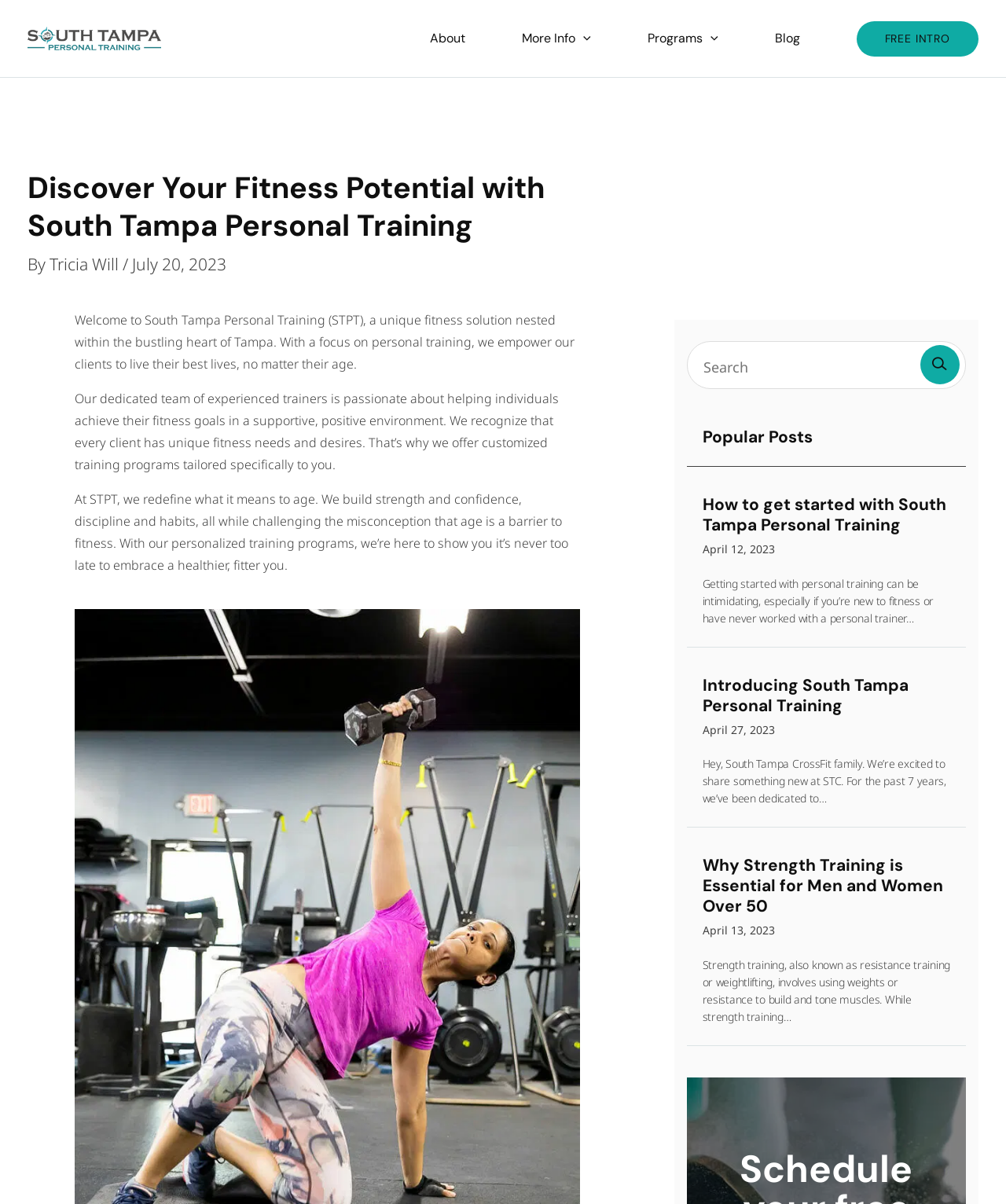Based on the image, give a detailed response to the question: What is the main focus of South Tampa Personal Training?

Based on the webpage content, it is clear that South Tampa Personal Training focuses on personal training, as stated in the introductory paragraph, 'With a focus on personal training, we empower our clients to live their best lives, no matter their age.'